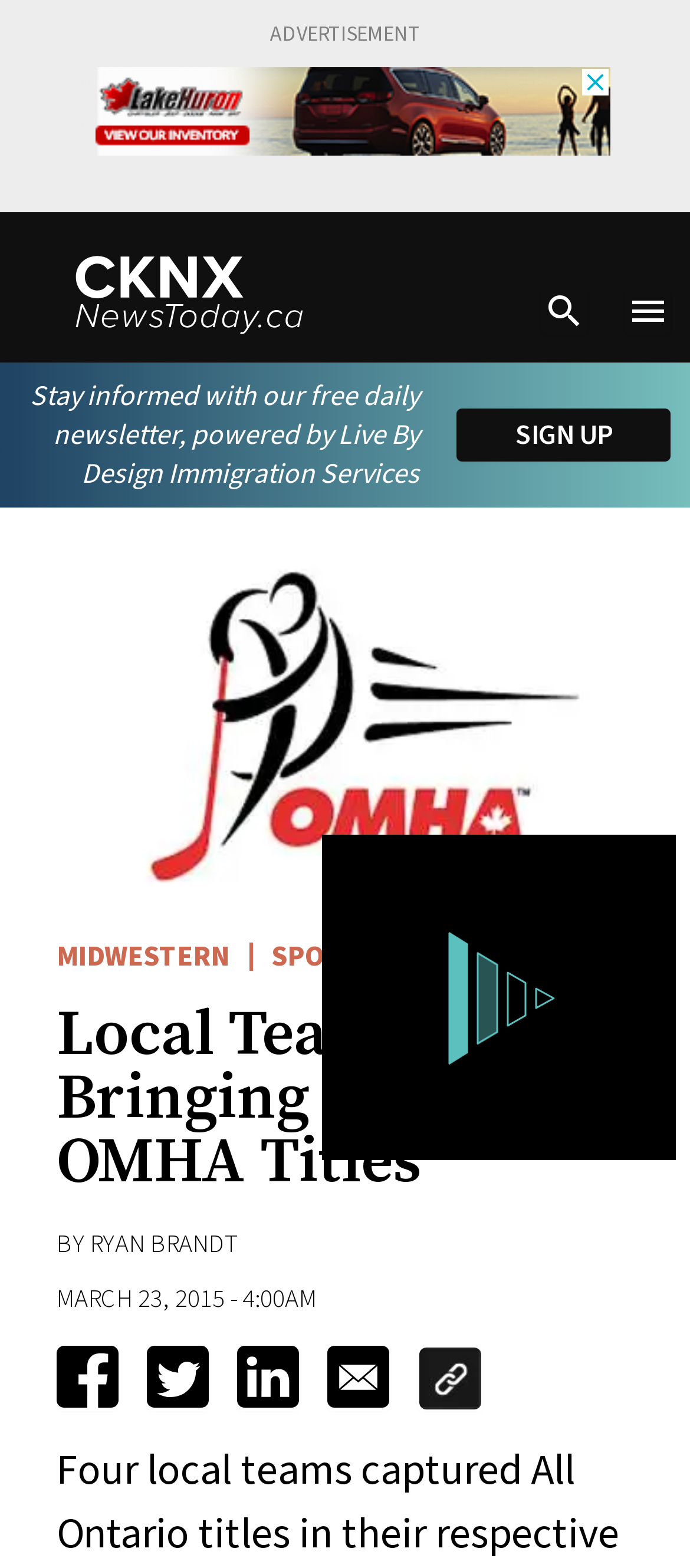What is the category of the article?
Based on the image, answer the question with a single word or brief phrase.

SPORTS